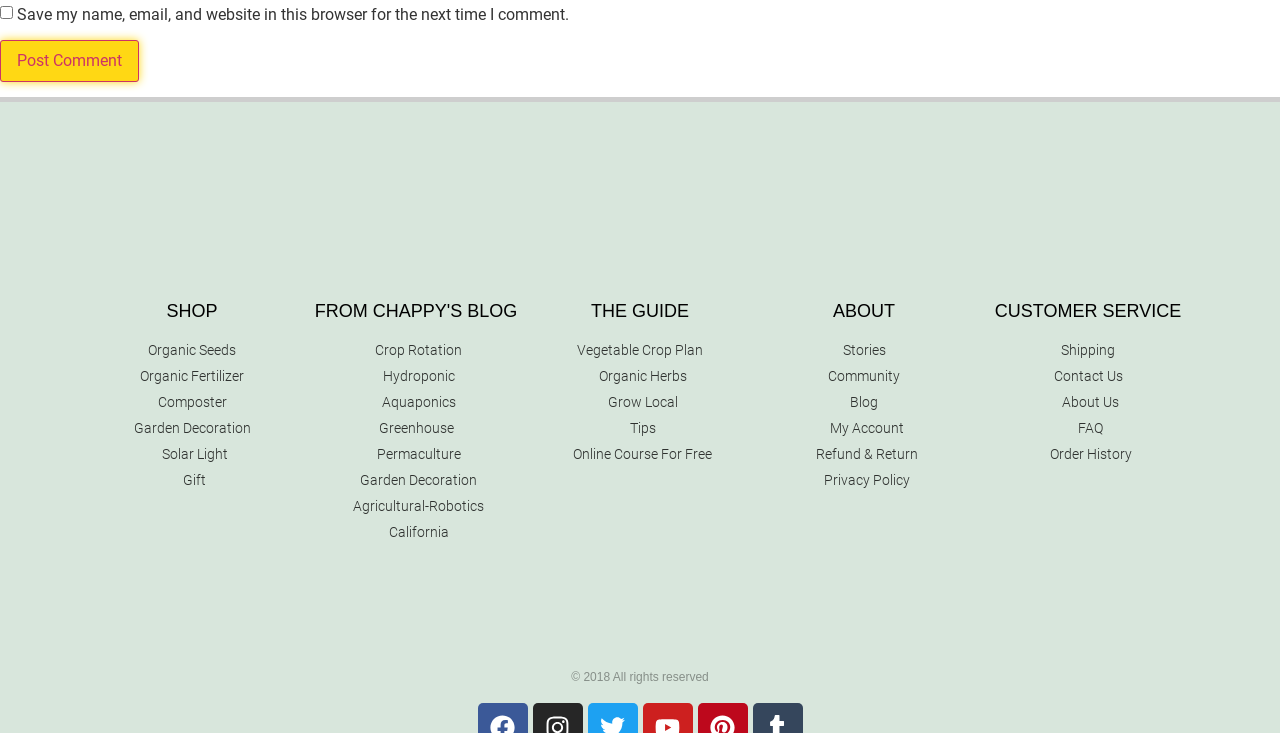Determine the bounding box coordinates of the UI element described by: "Online Course For Free".

[0.412, 0.605, 0.588, 0.634]